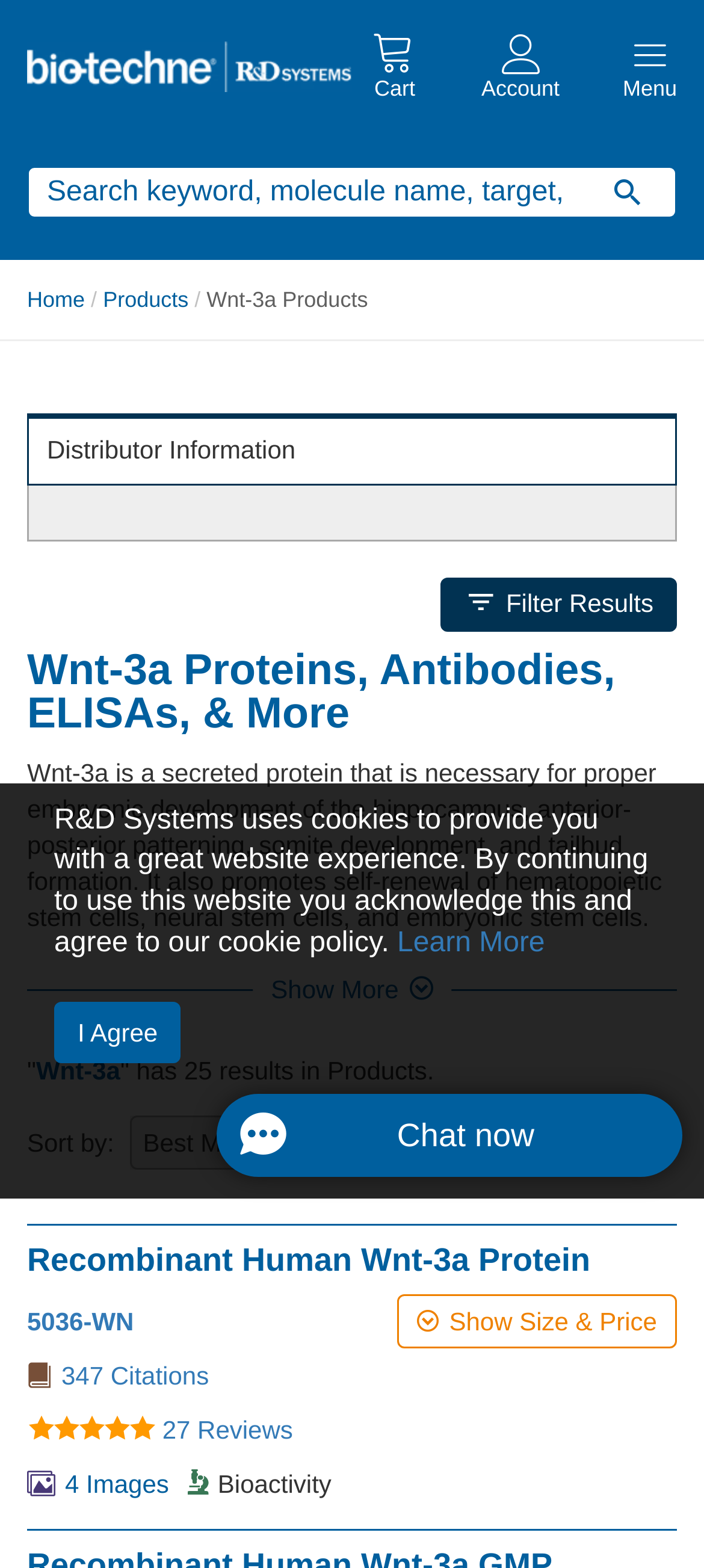Please provide the bounding box coordinates for the UI element as described: "value=""". The coordinates must be four floats between 0 and 1, represented as [left, top, right, bottom].

[0.823, 0.105, 0.962, 0.138]